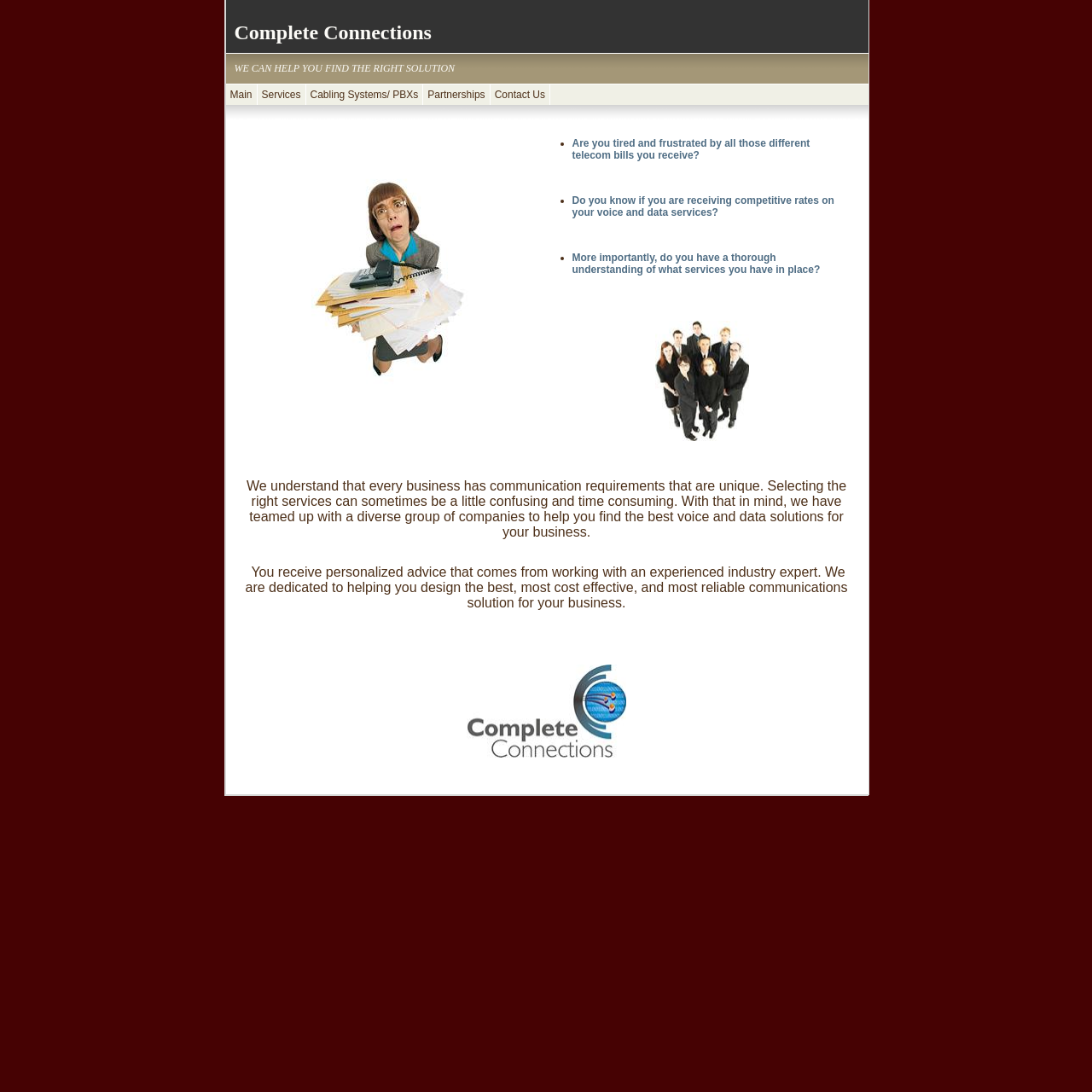What is the layout of the webpage?
Provide a one-word or short-phrase answer based on the image.

Table-based